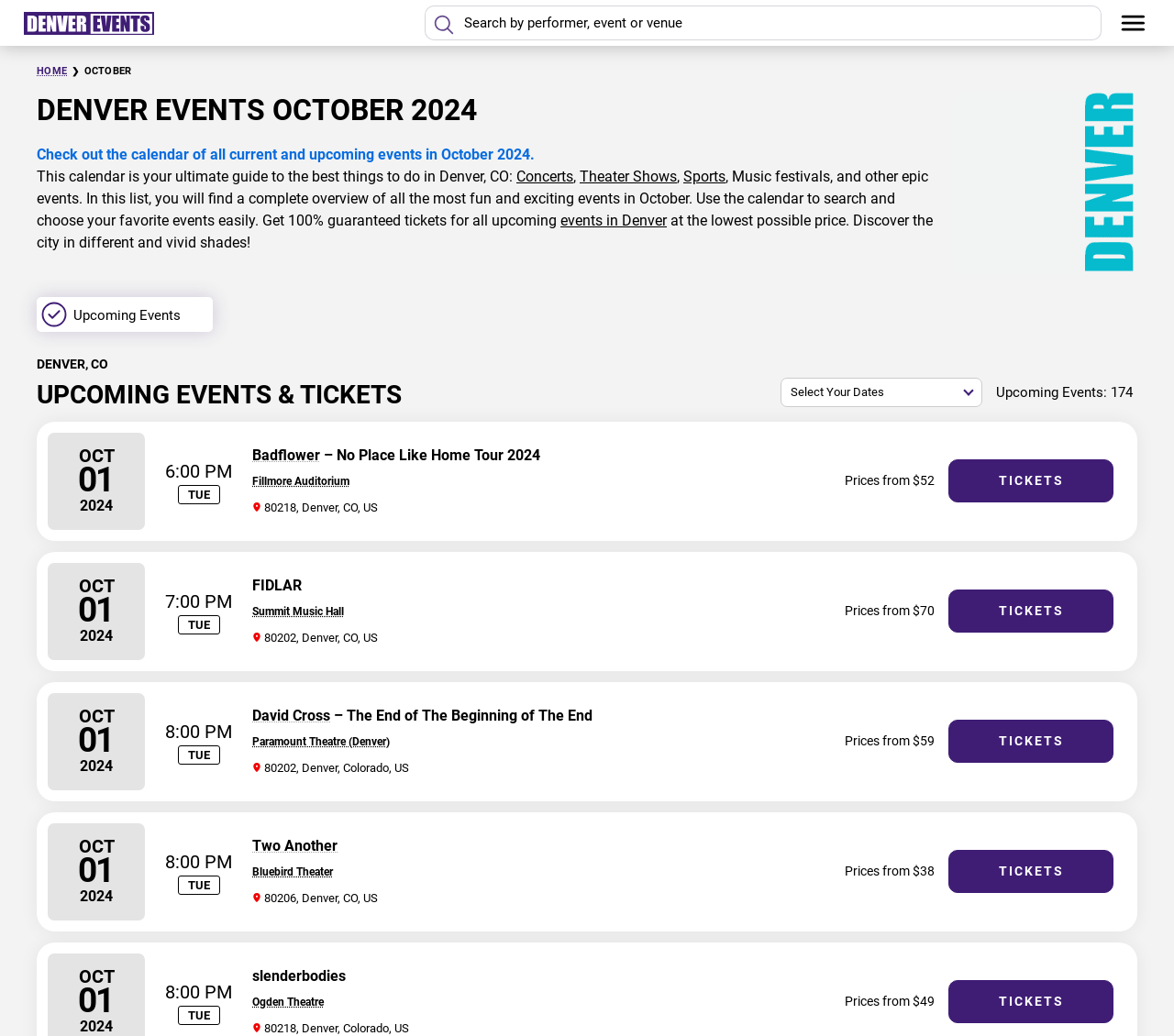Identify the bounding box coordinates of the region that needs to be clicked to carry out this instruction: "Search by performer, event or venue". Provide these coordinates as four float numbers ranging from 0 to 1, i.e., [left, top, right, bottom].

[0.394, 0.006, 0.938, 0.038]